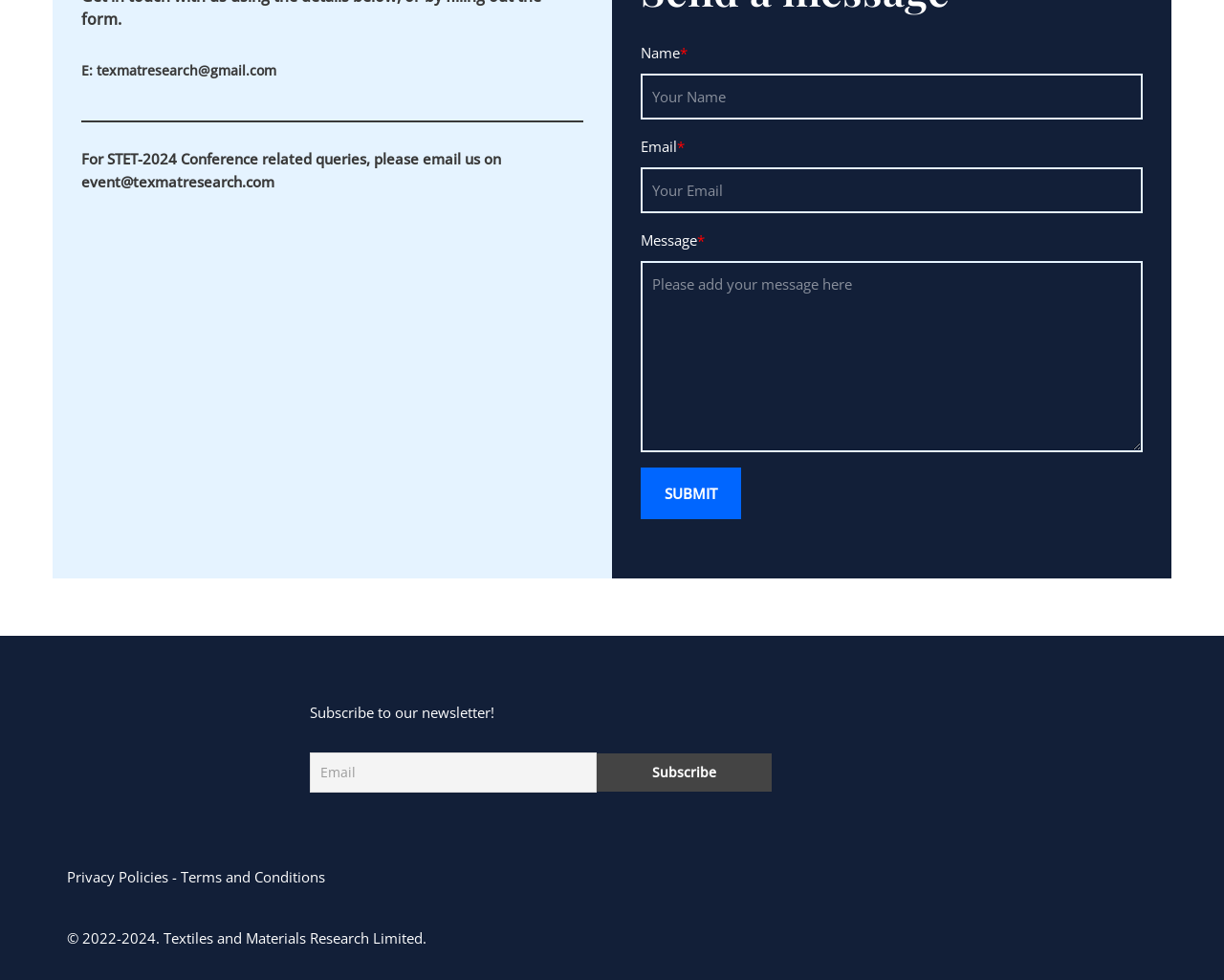What is the copyright year range of the webpage?
Provide a comprehensive and detailed answer to the question.

The copyright information at the bottom of the webpage states '© 2022-2024', which indicates that the webpage's copyright year range is from 2022 to 2024.